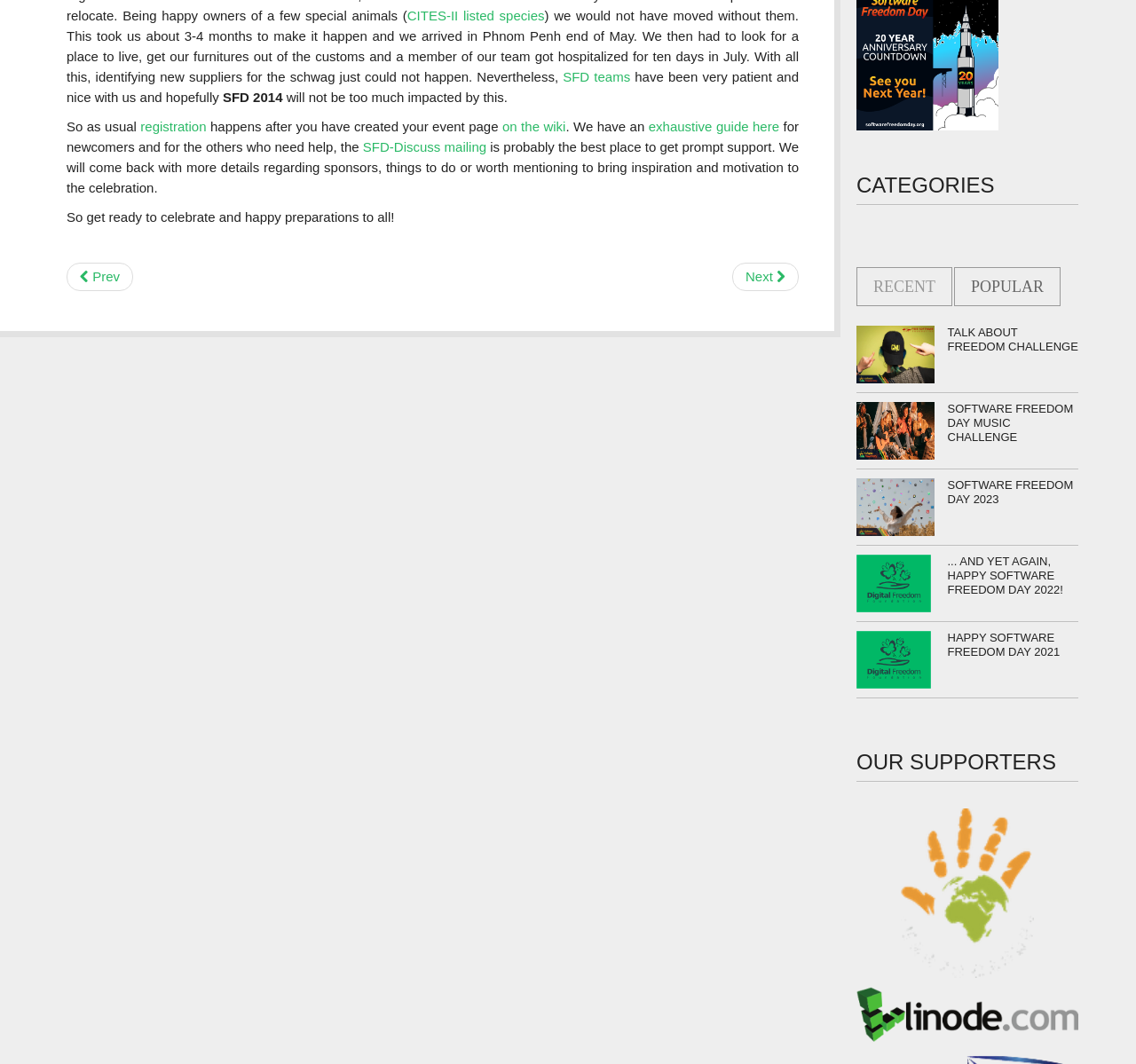Identify the bounding box of the HTML element described as: "registration".

[0.124, 0.112, 0.182, 0.126]